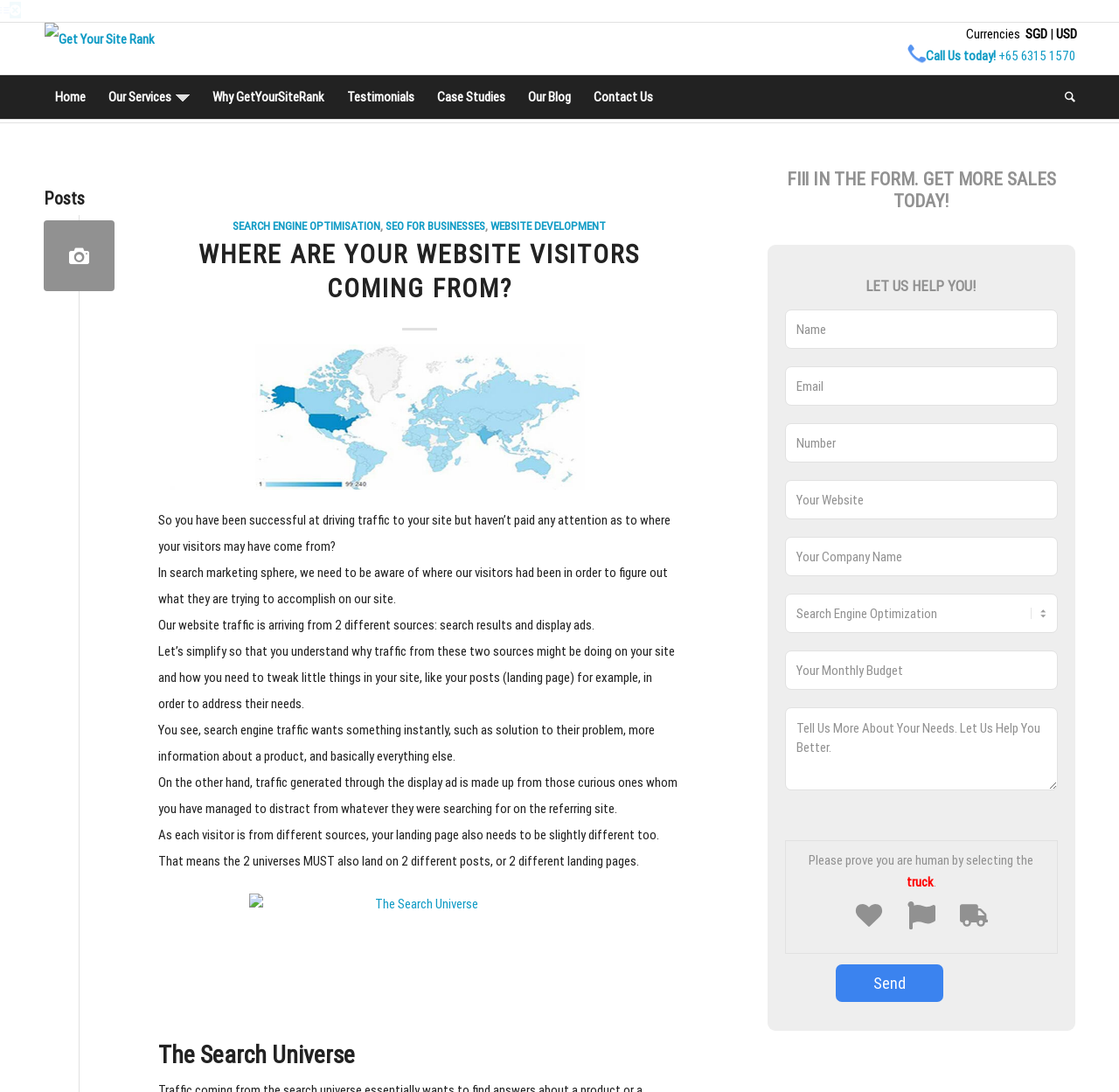Provide the bounding box coordinates of the area you need to click to execute the following instruction: "Read about air-source heat pumps".

None